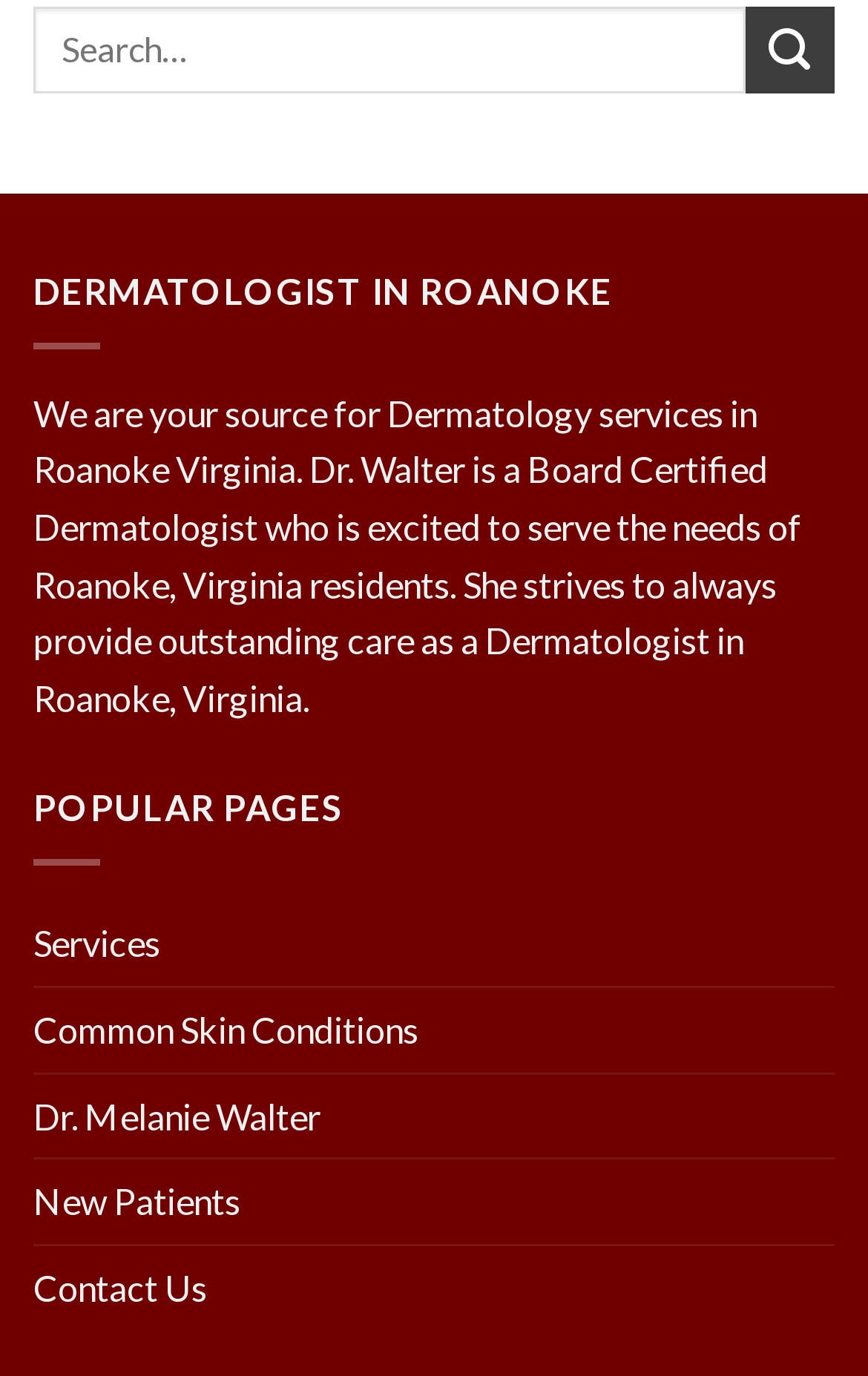Respond to the following question using a concise word or phrase: 
What is the purpose of the search box?

To search the website